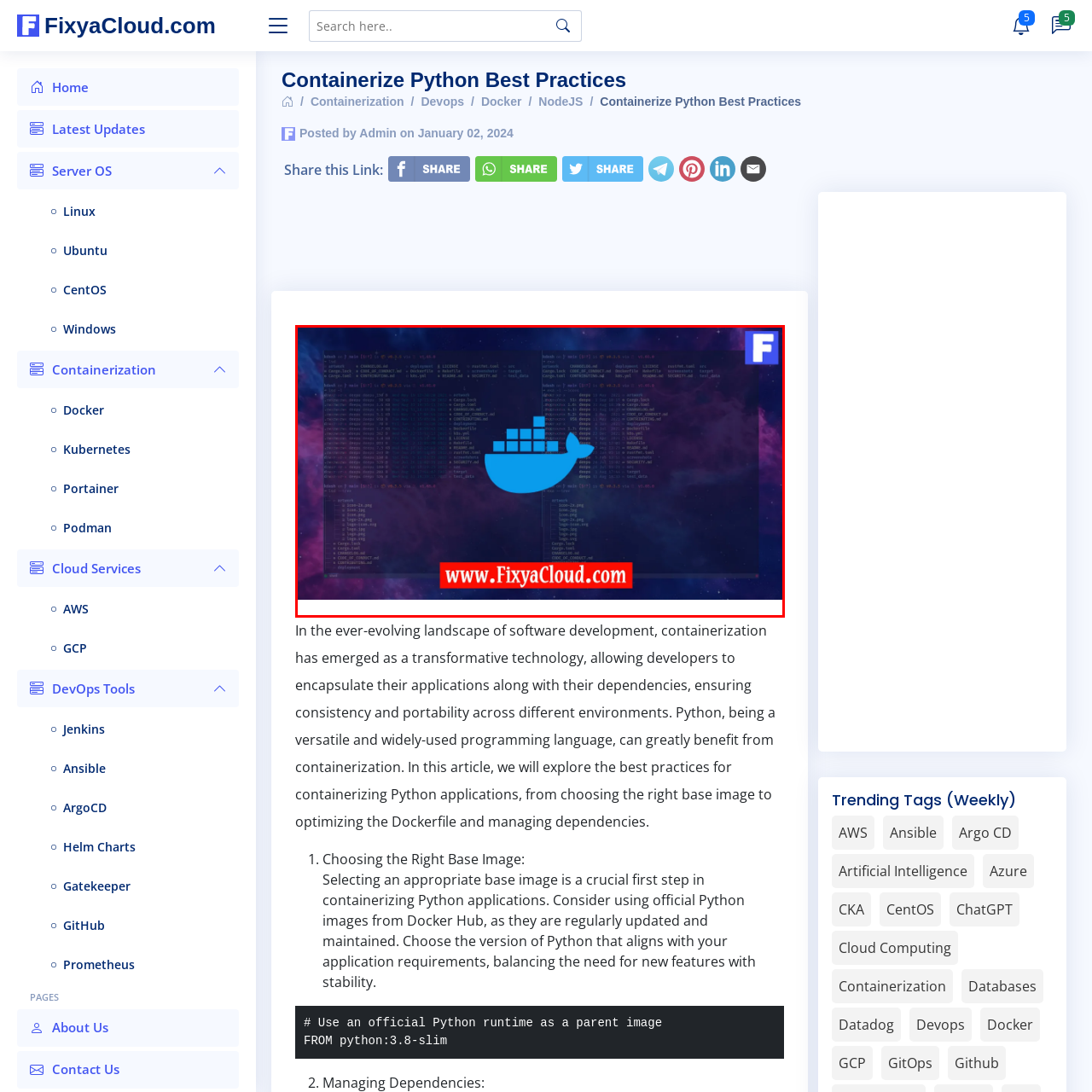Examine the image highlighted by the red boundary, What is the central element in the image? Provide your answer in a single word or phrase.

Docker logo